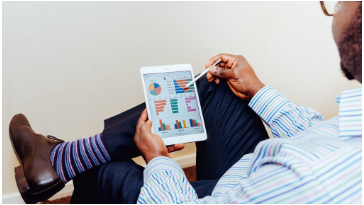Craft a descriptive caption that covers all aspects of the image.

The image features a person seated casually, engaged in reviewing data on a tablet. The individual is dressed in a light blue striped shirt, accentuated with vibrant, multicolored striped socks and polished brown shoes. The tablet displays various graphs and charts, suggesting a focus on financial or academic data analysis. The relaxed posture, with one leg crossed over the other, indicates a comfortable setting, likely at home or in an informal office environment. This engaging scene underscores the importance of technology in modern learning and decision-making processes, particularly for international students considering their education and finance options.